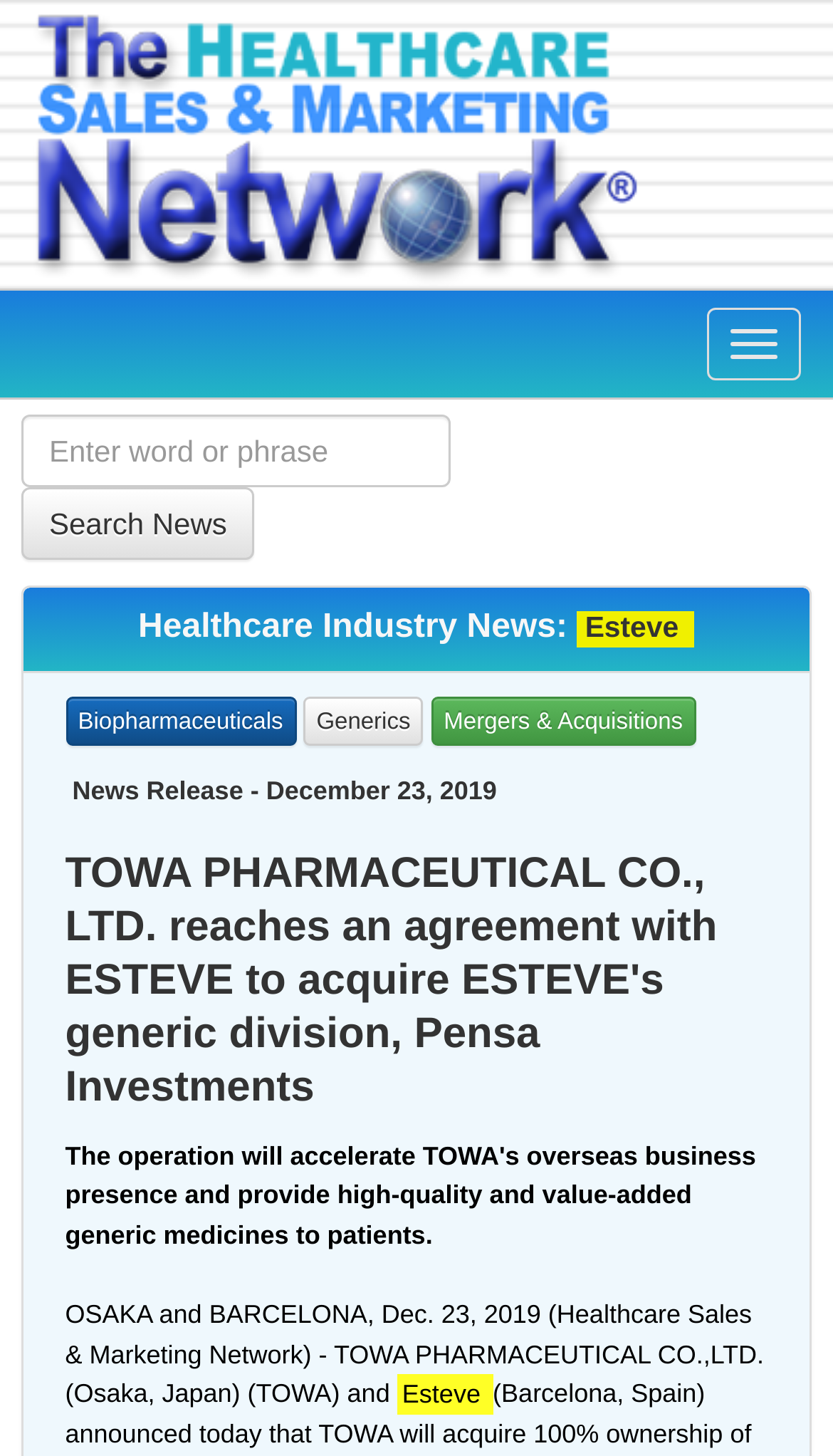Given the description Search, predict the bounding box coordinates of the UI element. Ensure the coordinates are in the format (top-left x, top-left y, bottom-right x, bottom-right y) and all values are between 0 and 1.

None